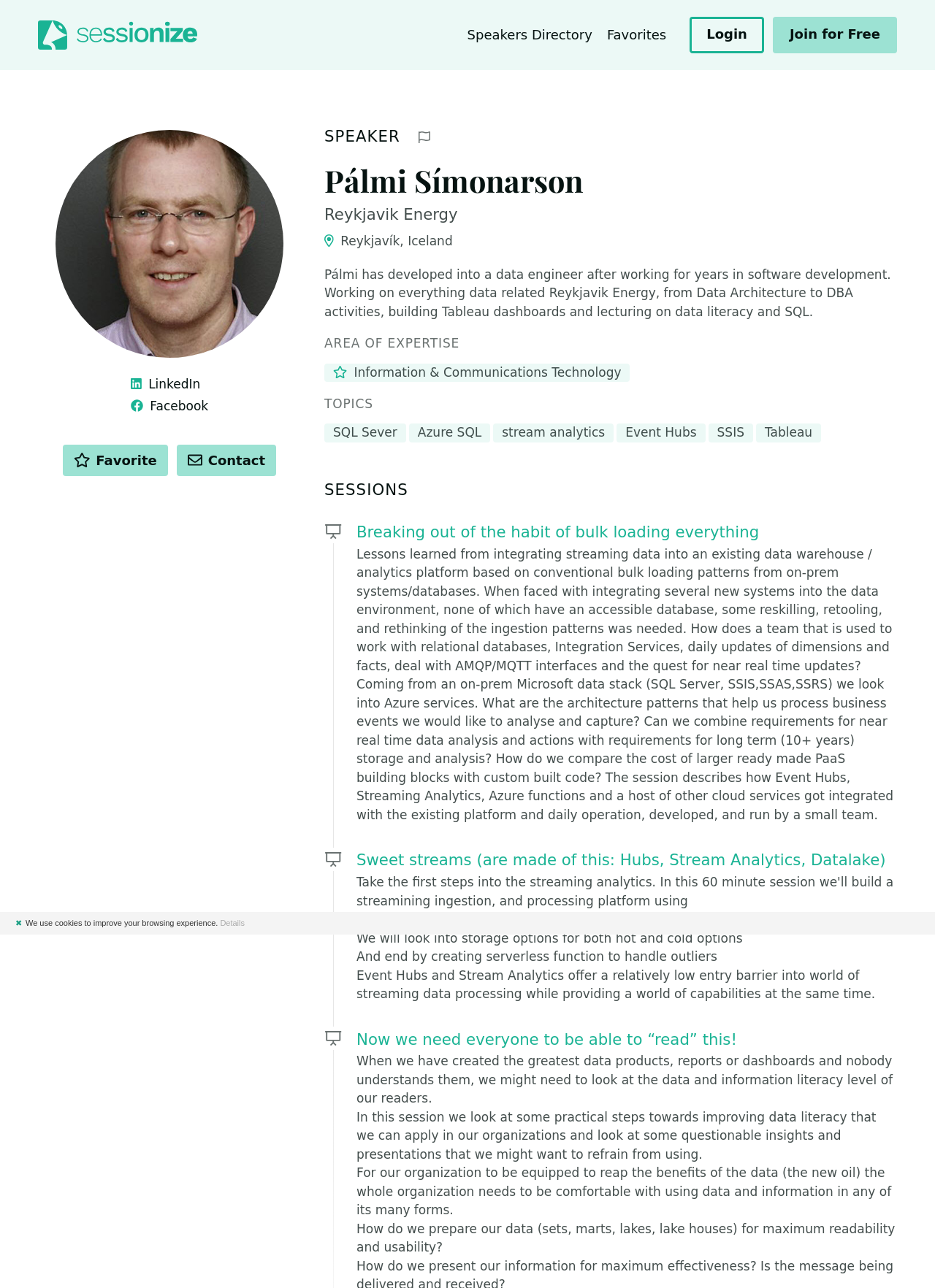Please identify the coordinates of the bounding box for the clickable region that will accomplish this instruction: "Login to the website".

[0.738, 0.013, 0.817, 0.041]